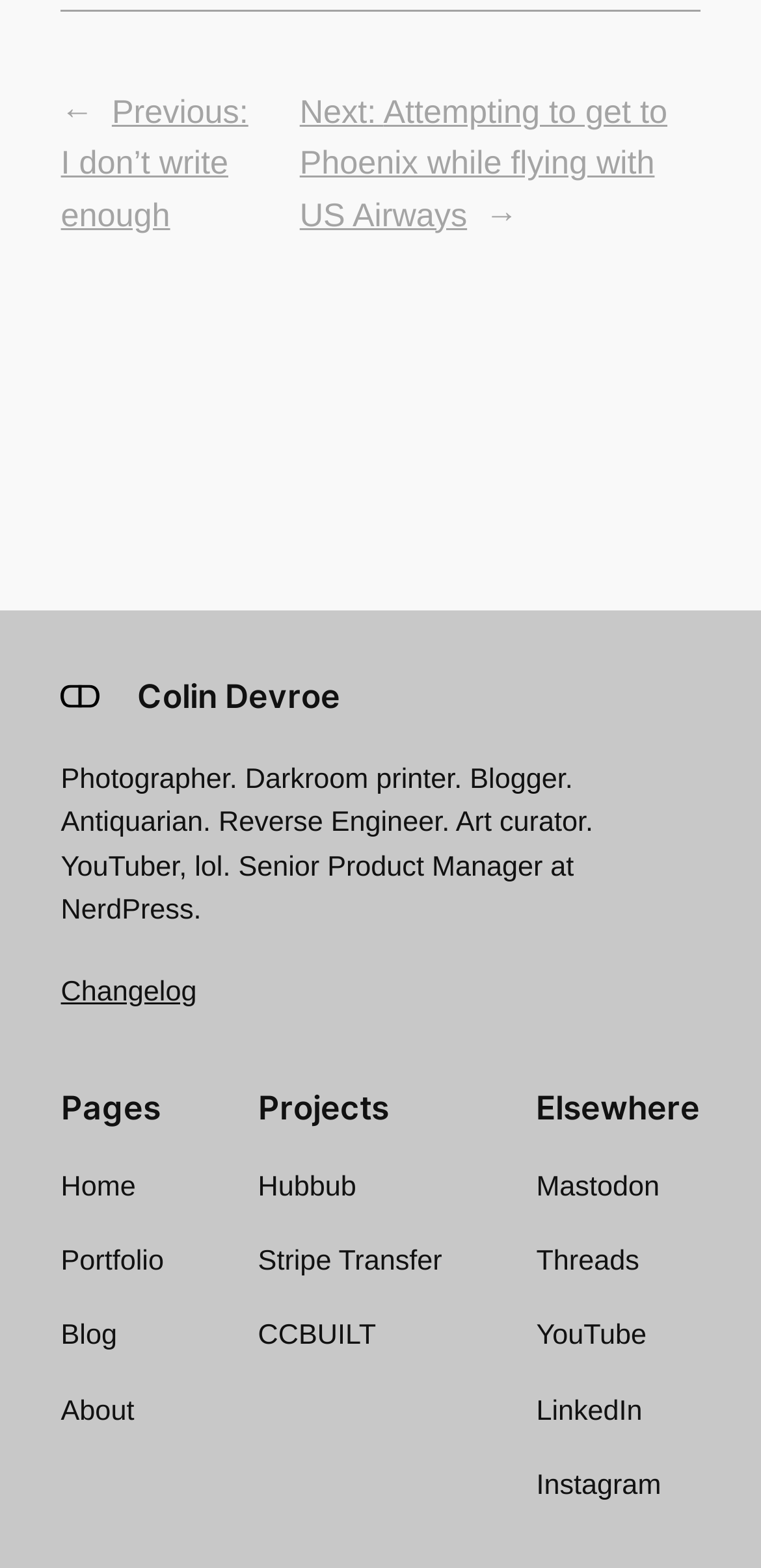What is the text of the last link in the 'Footer: Social' section?
Answer the question with just one word or phrase using the image.

Instagram